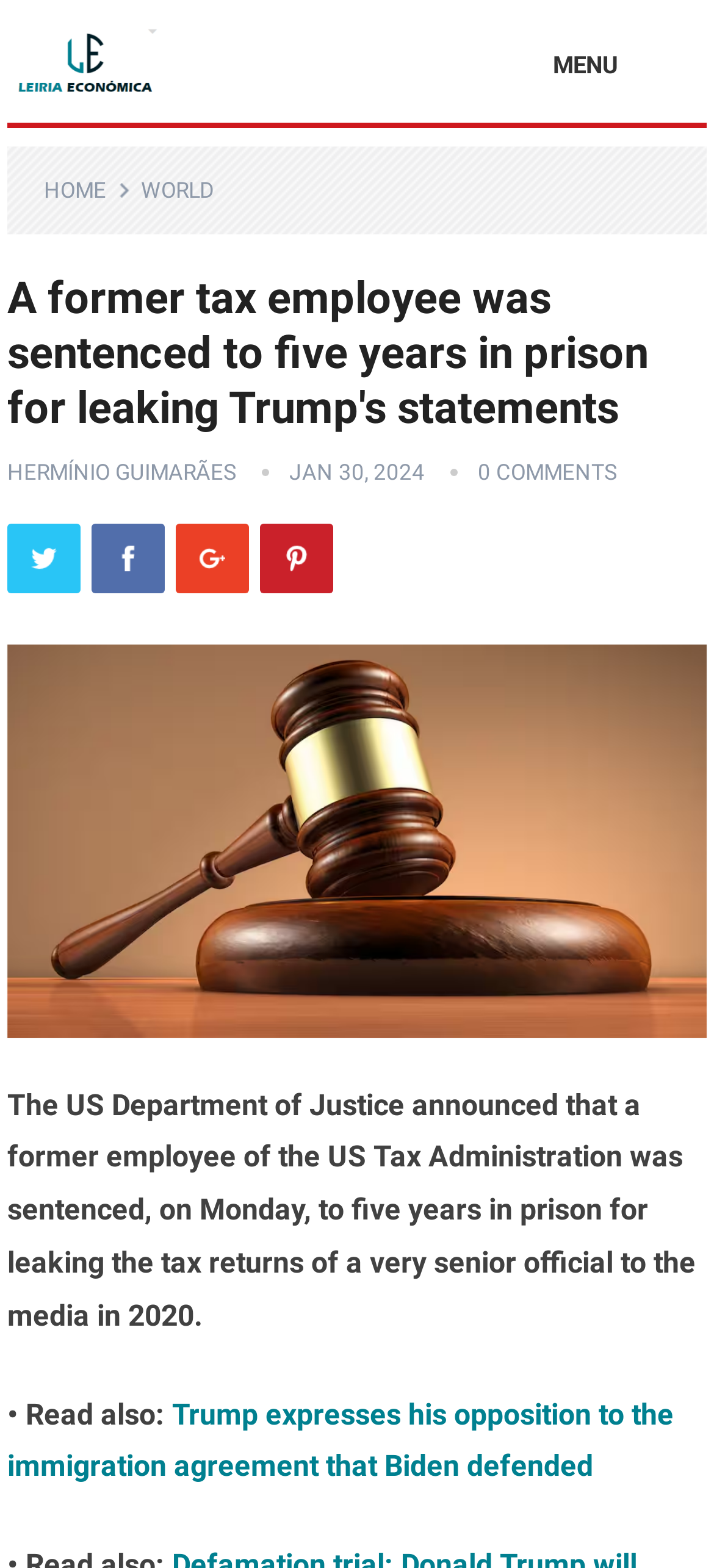Answer this question using a single word or a brief phrase:
How many social media links are available?

4